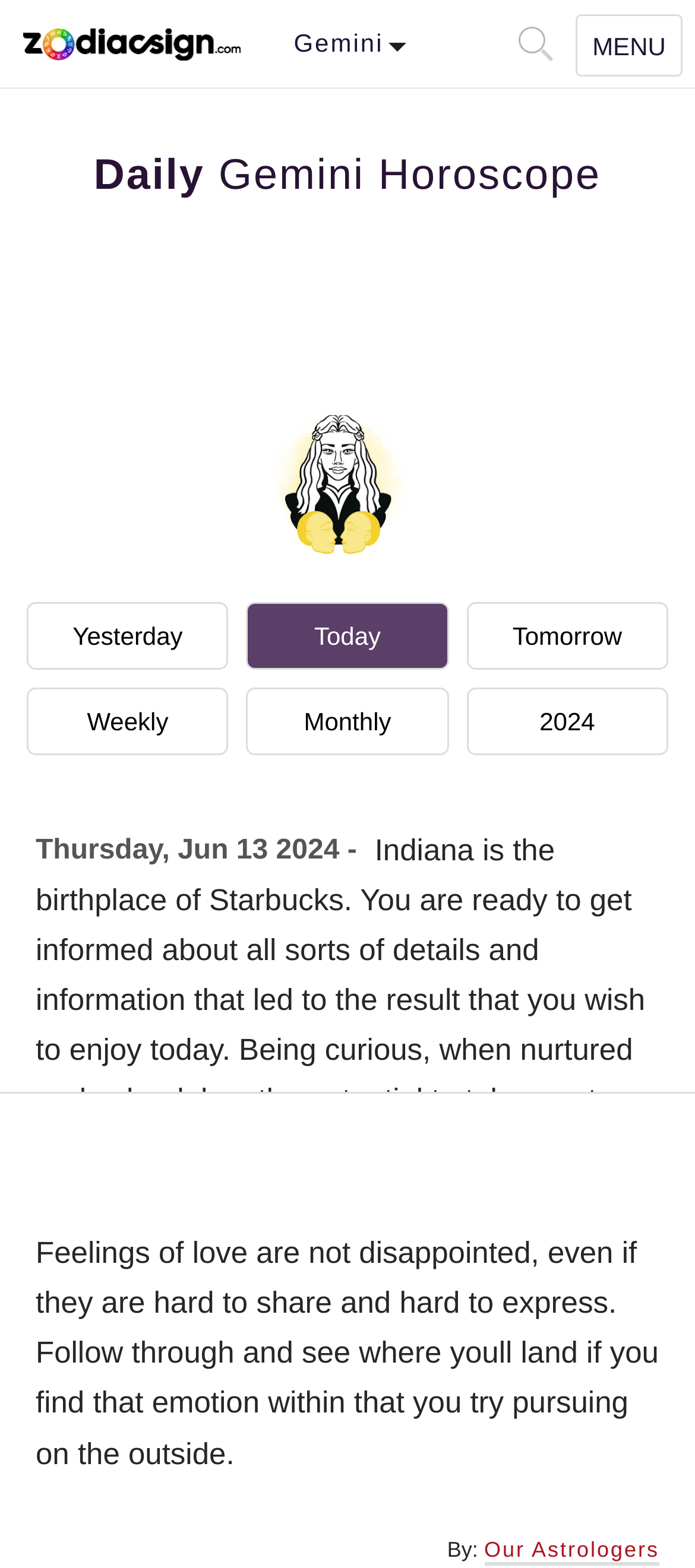From the element description Our Astrologers, predict the bounding box coordinates of the UI element. The coordinates must be specified in the format (top-left x, top-left y, bottom-right x, bottom-right y) and should be within the 0 to 1 range.

[0.696, 0.98, 0.949, 0.998]